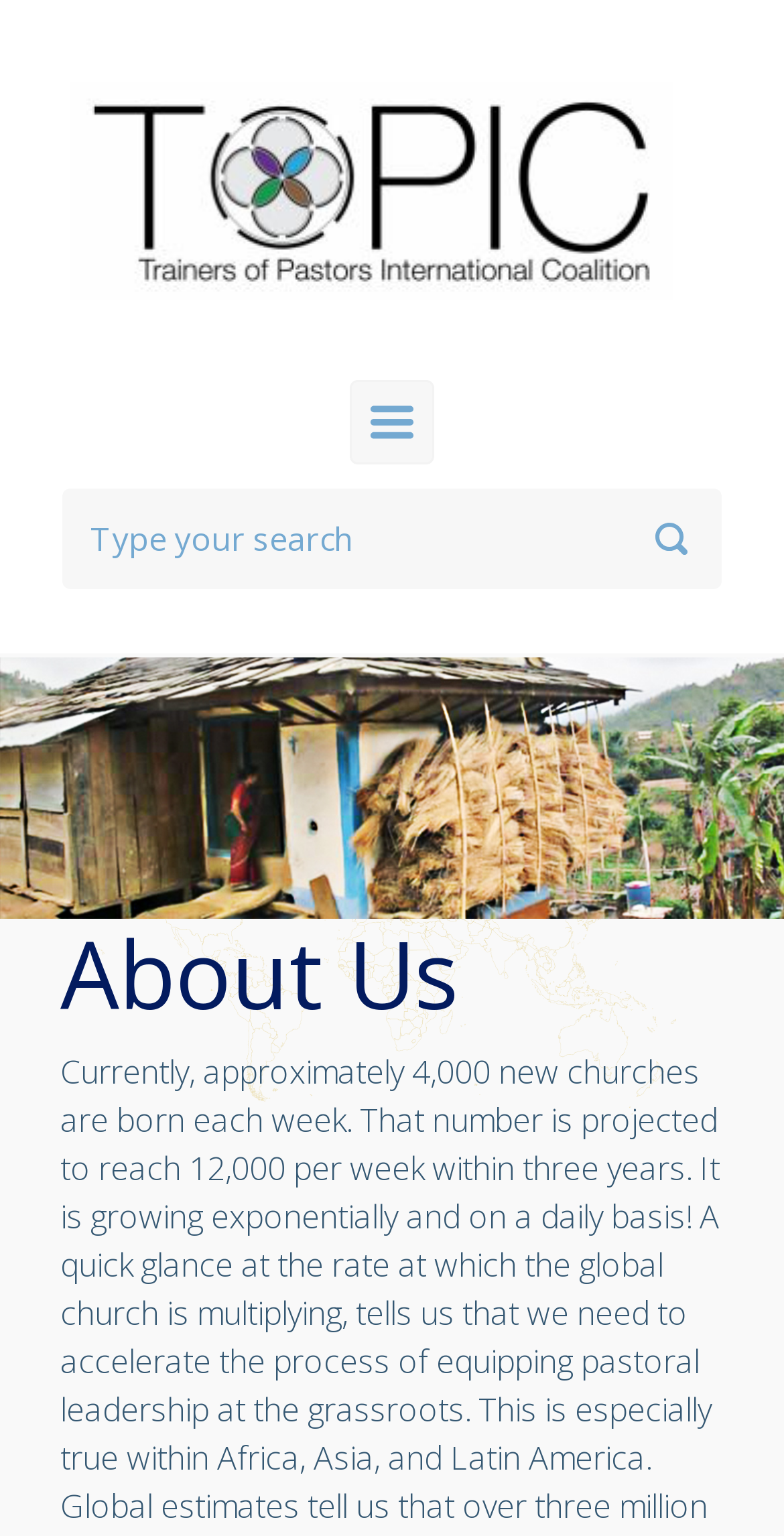Give a succinct answer to this question in a single word or phrase: 
What is the content of the slider region?

About Church